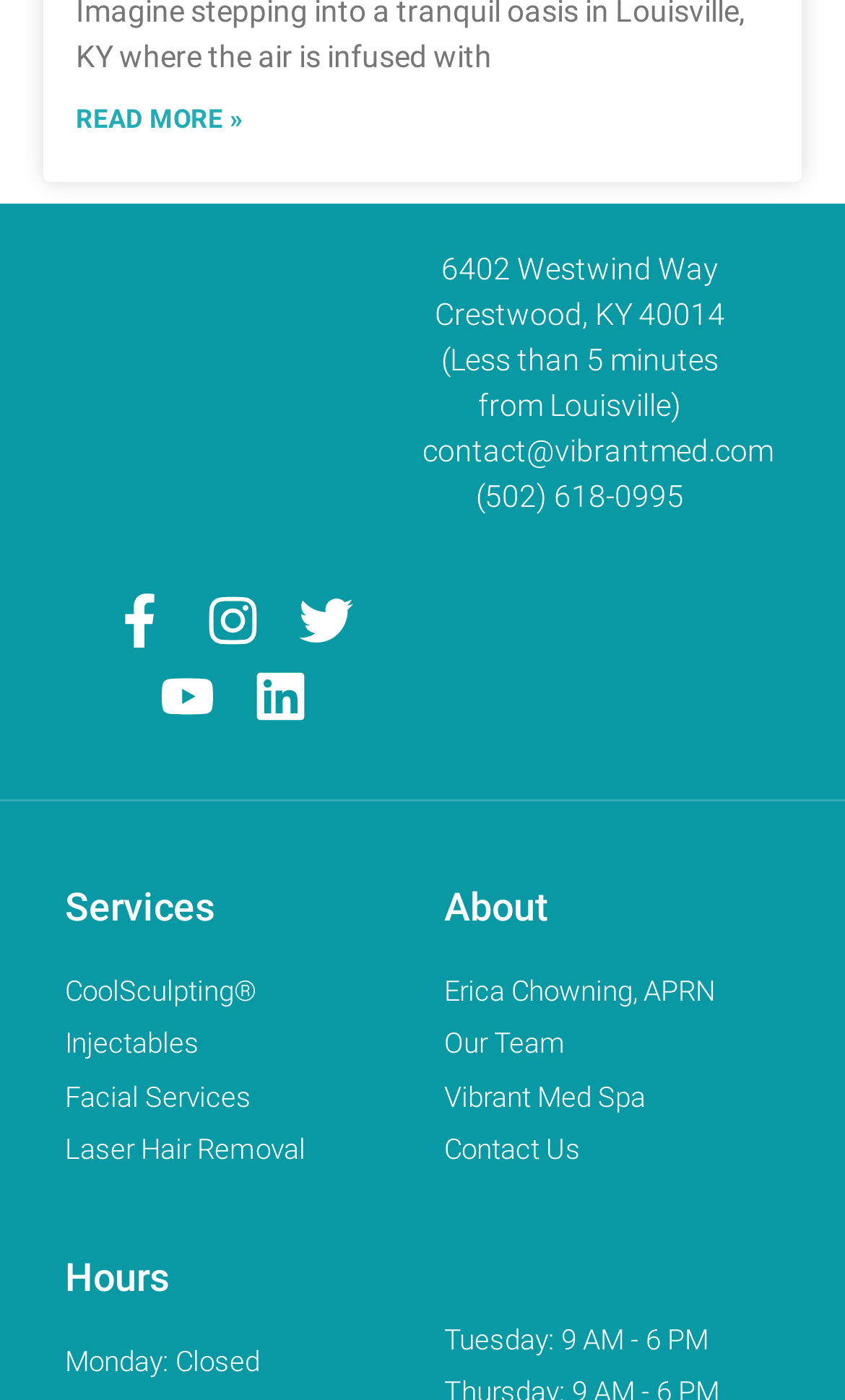Find the bounding box coordinates of the area to click in order to follow the instruction: "Learn about CoolSculpting".

[0.077, 0.693, 0.474, 0.723]